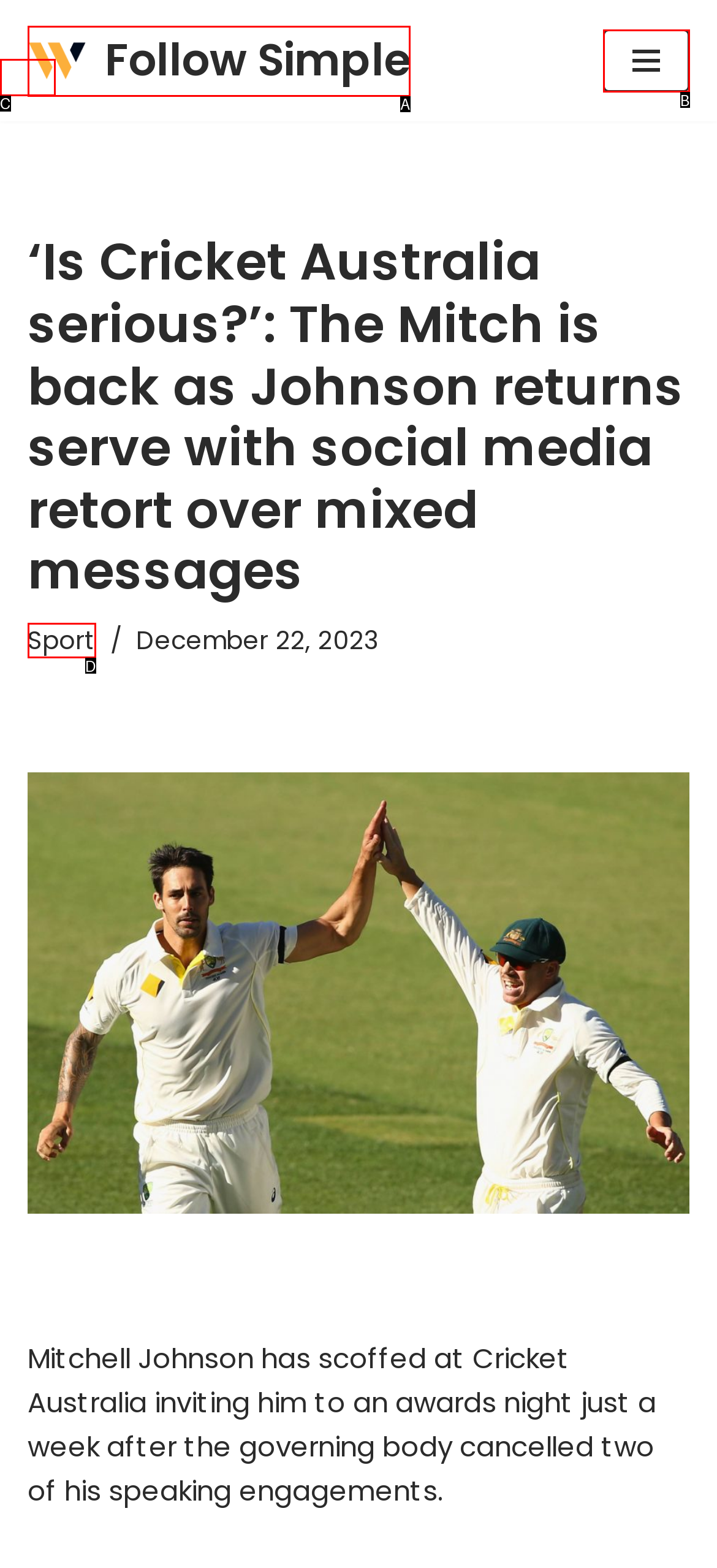Match the HTML element to the description: Sport. Answer with the letter of the correct option from the provided choices.

D